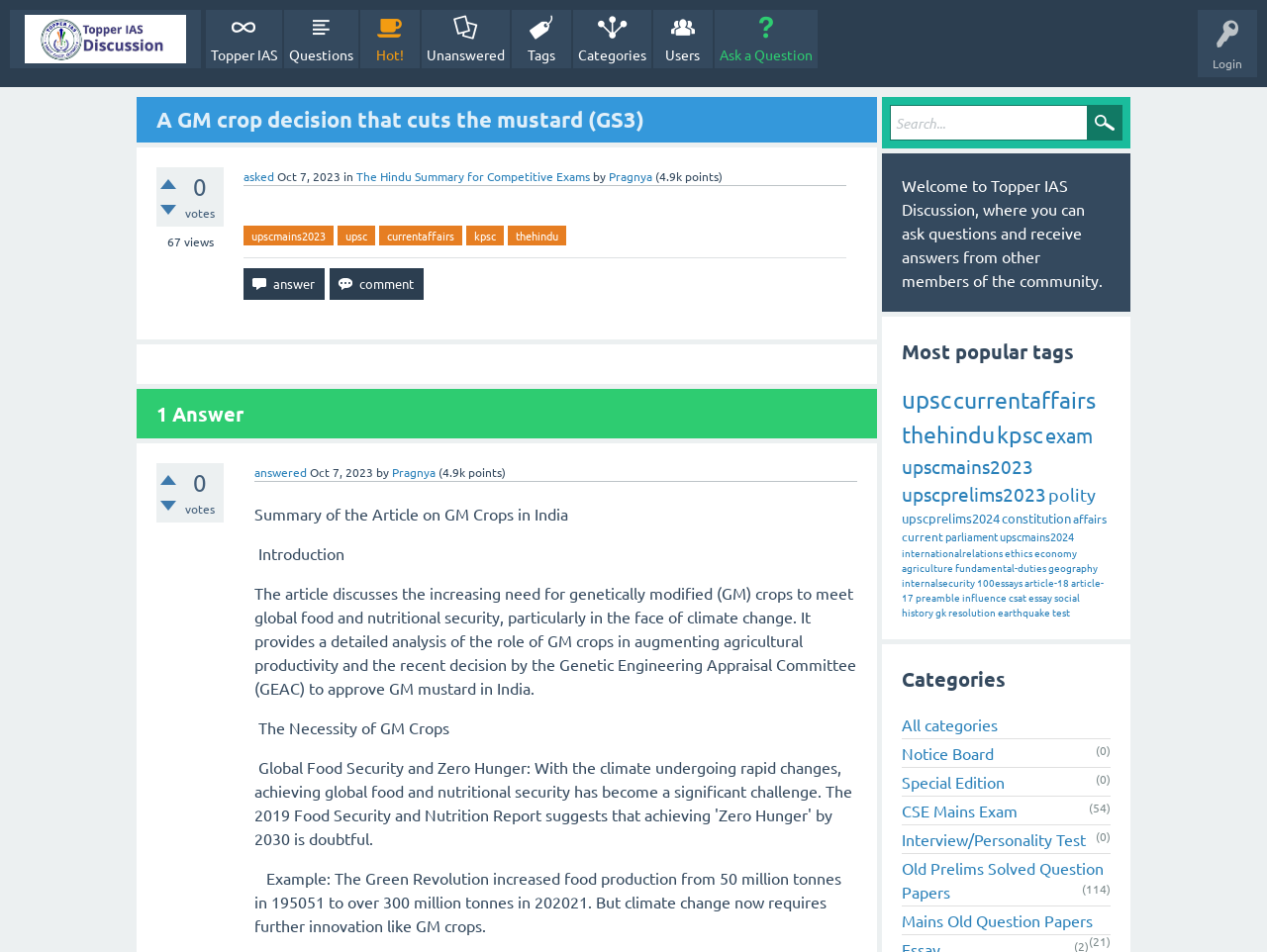Specify the bounding box coordinates for the region that must be clicked to perform the given instruction: "Ask a question".

[0.564, 0.01, 0.645, 0.072]